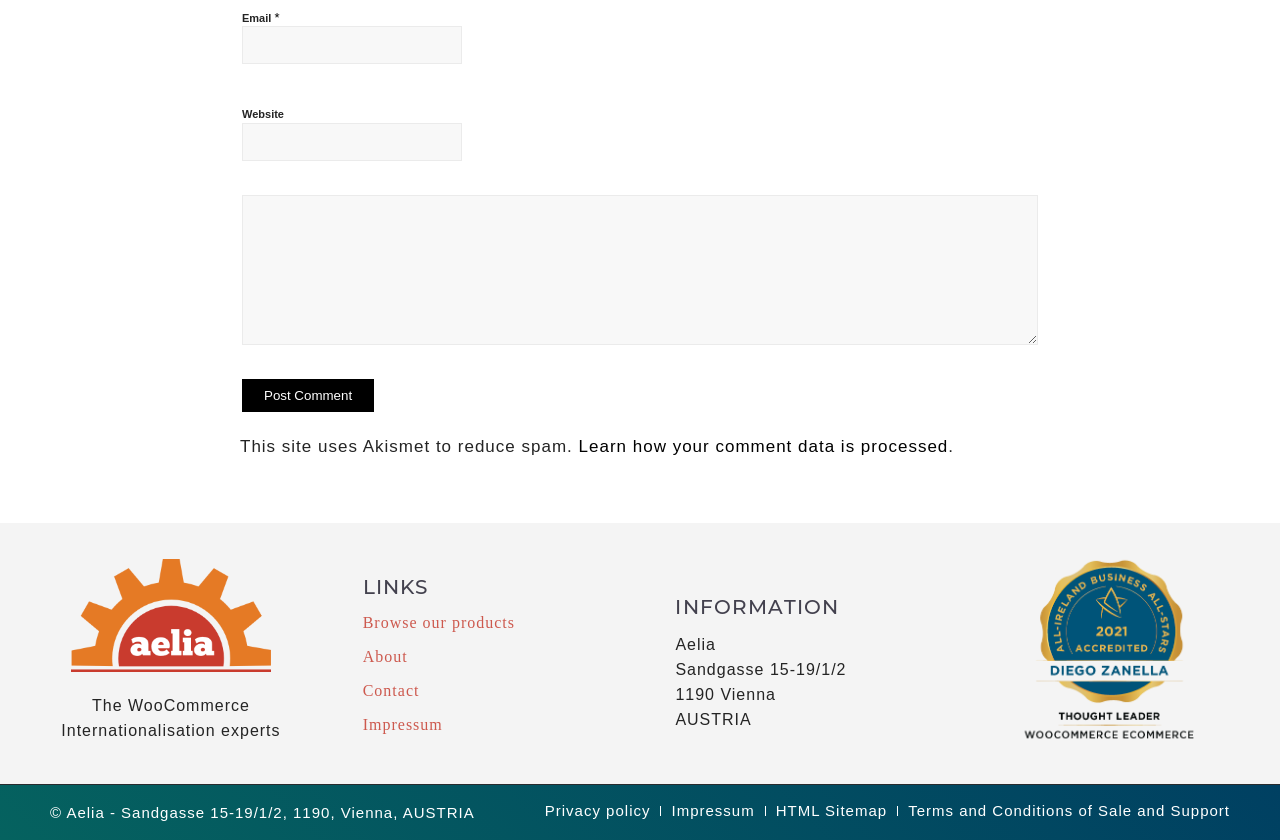What is the company name mentioned on the webpage?
Please answer the question with a detailed and comprehensive explanation.

The company name 'Aelia' is mentioned multiple times on the webpage, including in the logo, address, and links.